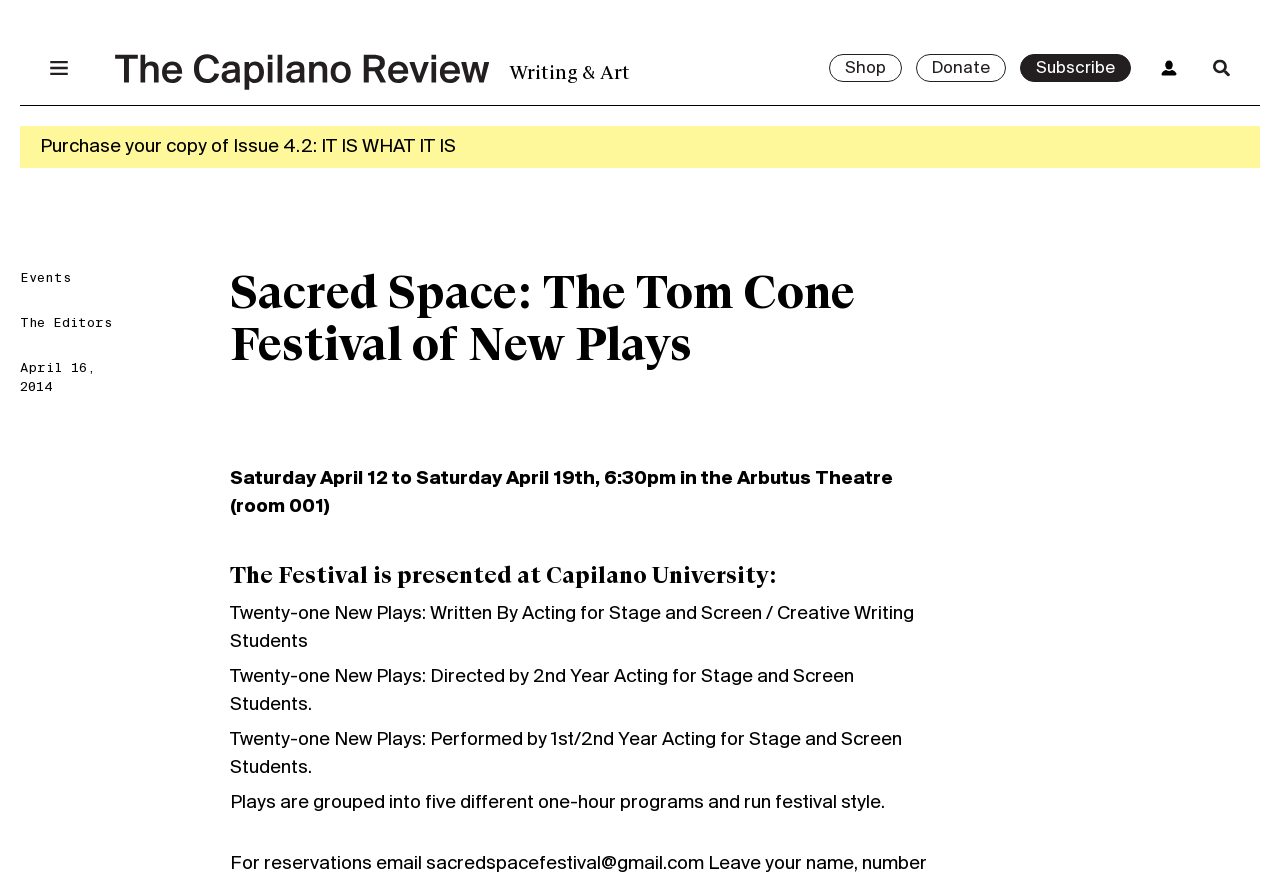What is the name of the theatre where the festival takes place?
Provide an in-depth and detailed answer to the question.

I found the answer by looking at the text 'Saturday April 12 to Saturday April 19th, 6:30pm in the Arbutus Theatre (room 001)' which indicates that the festival takes place in the Arbutus Theatre.